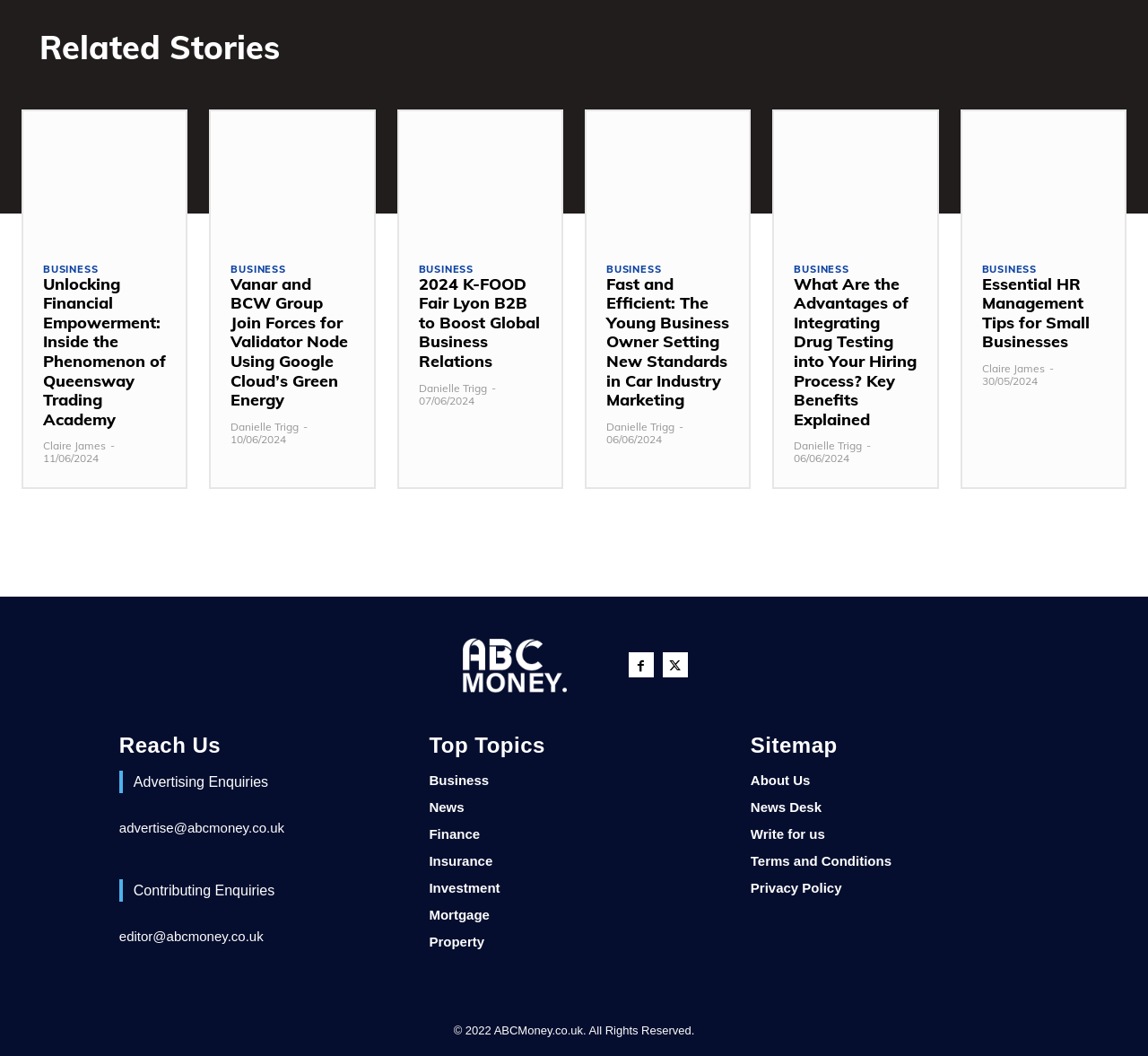Respond with a single word or phrase:
What is the last topic listed in the 'Top Topics' section?

Property